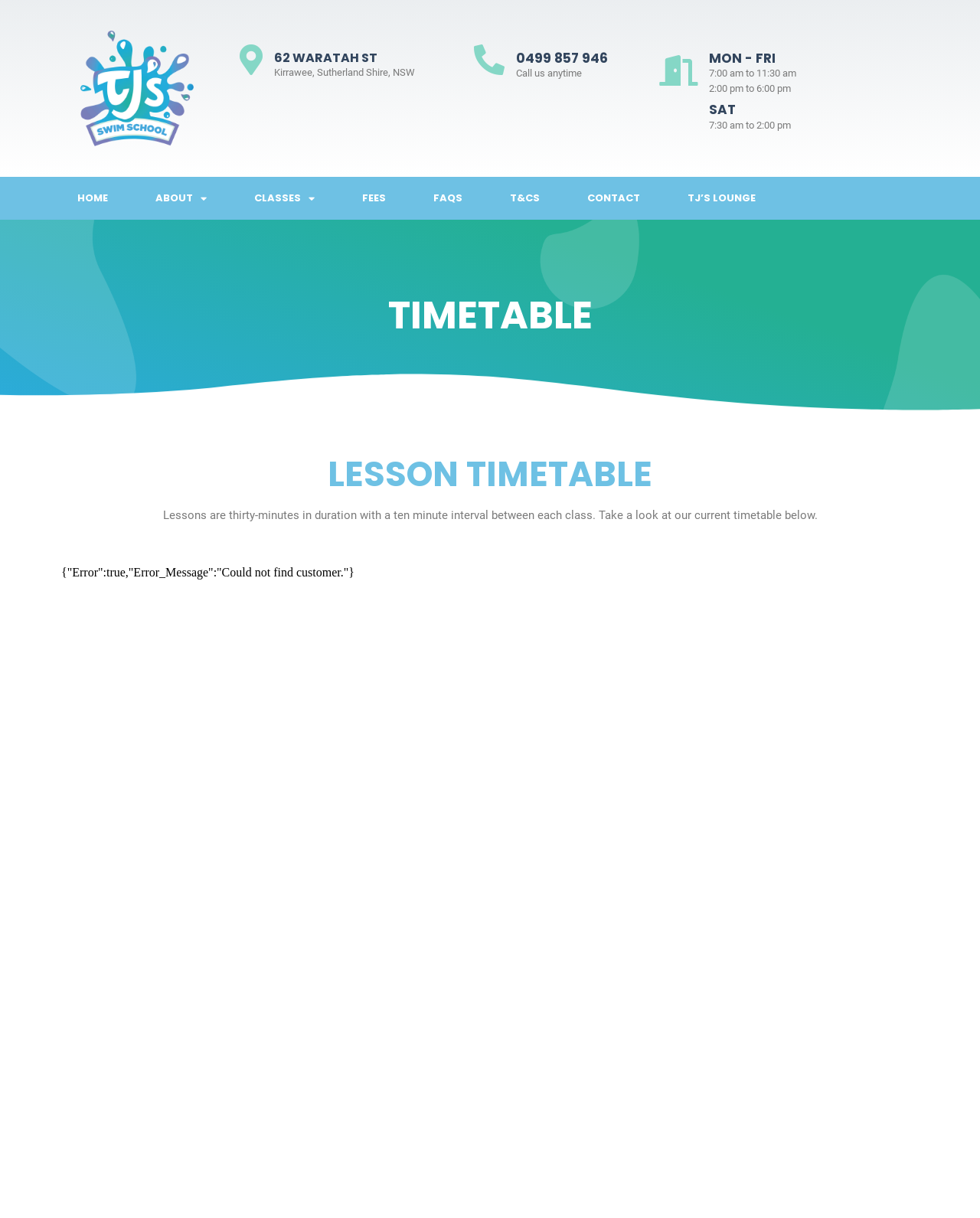Give a one-word or one-phrase response to the question: 
How long are the lessons at TJ's Swim School?

Thirty minutes